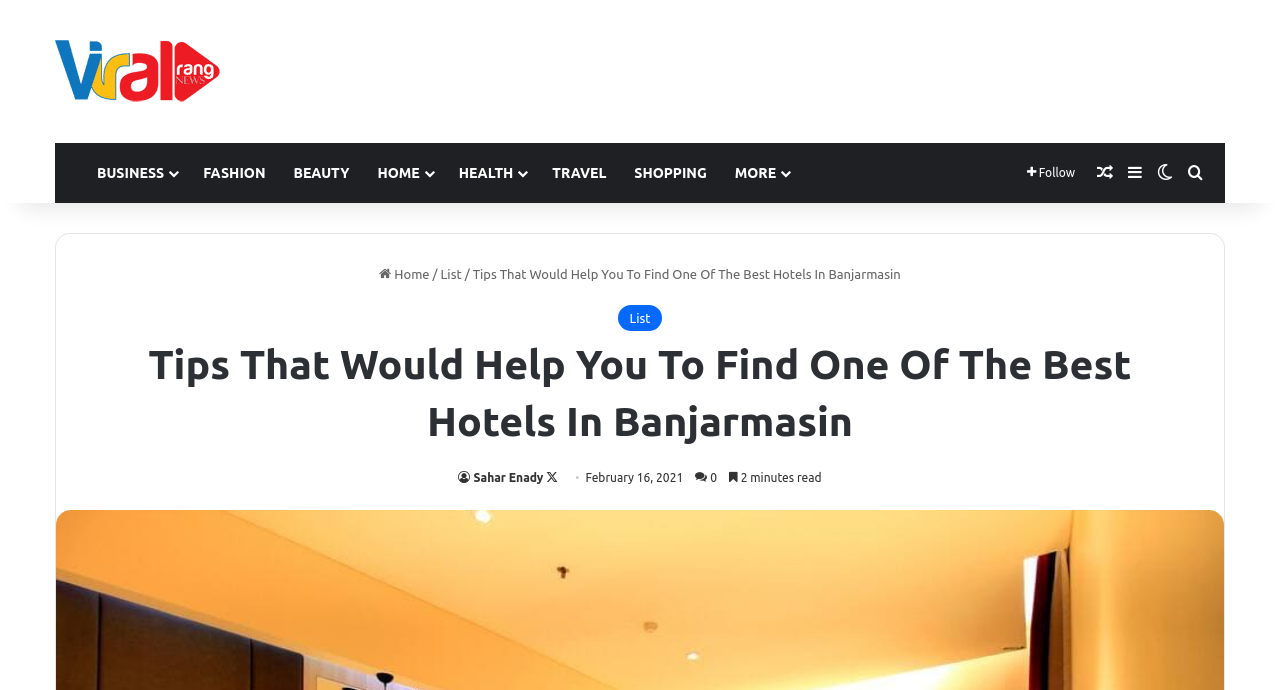Identify the headline of the webpage and generate its text content.

Tips That Would Help You To Find One Of The Best Hotels In Banjarmasin